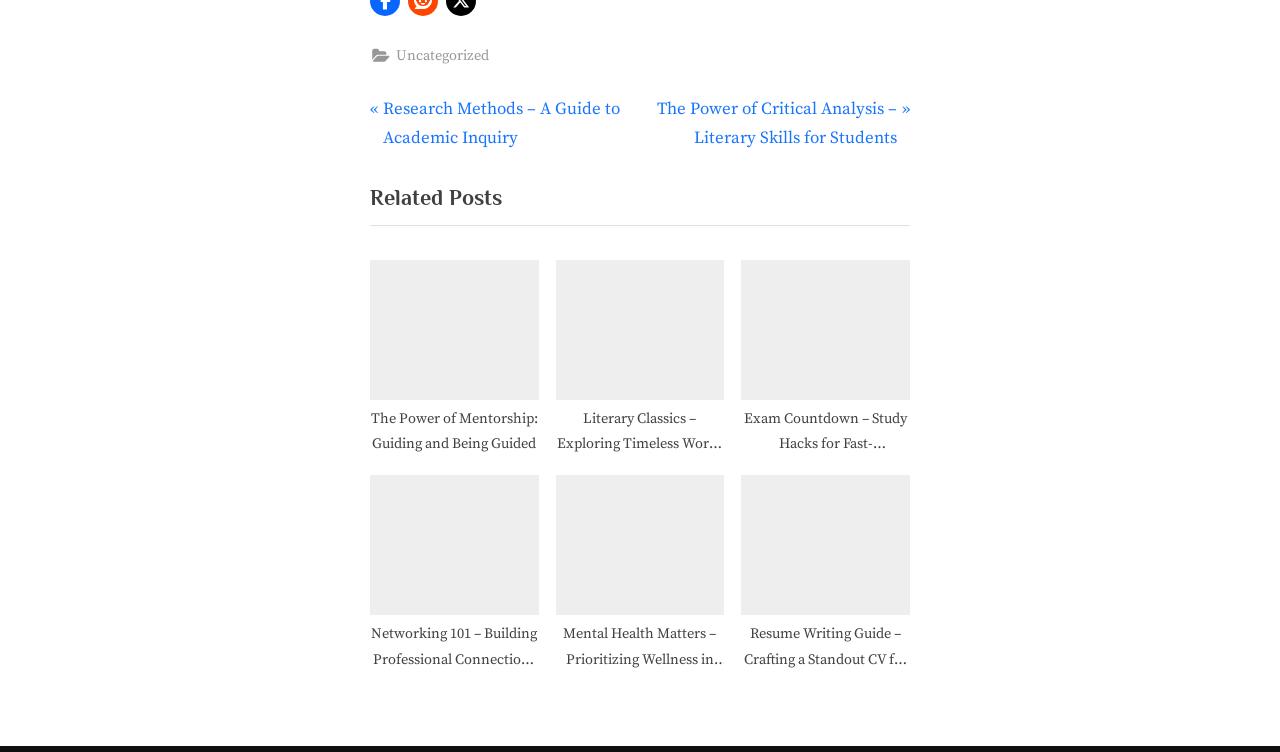Provide a single word or phrase answer to the question: 
How many links are there in the post navigation section?

2